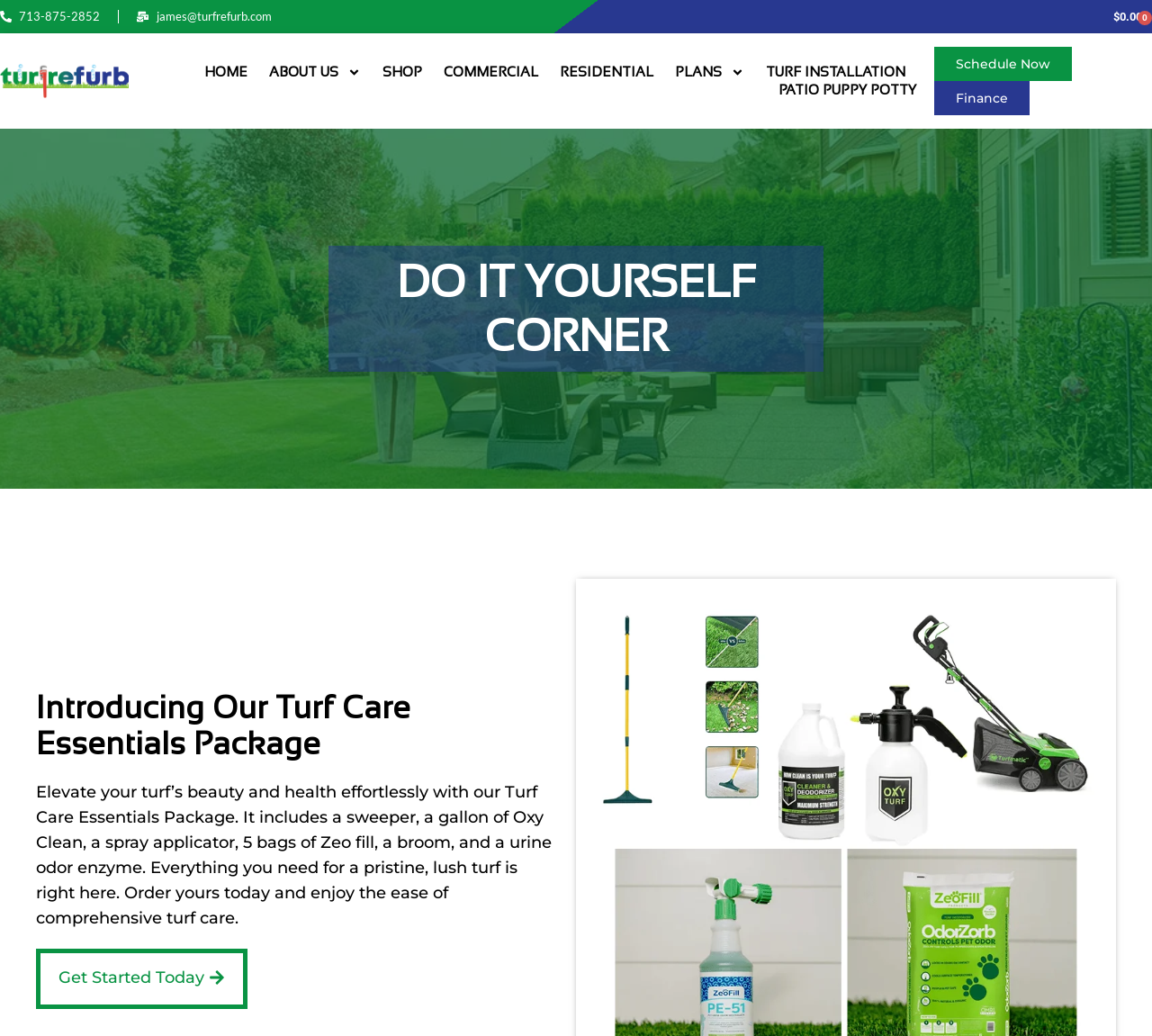From the image, can you give a detailed response to the question below:
How many links are in the main menu?

I counted the links in the main menu and found 7 links: 'HOME', 'ABOUT US', 'SHOP', 'COMMERCIAL', 'RESIDENTIAL', 'PLANS', and 'TURF INSTALLATION'.